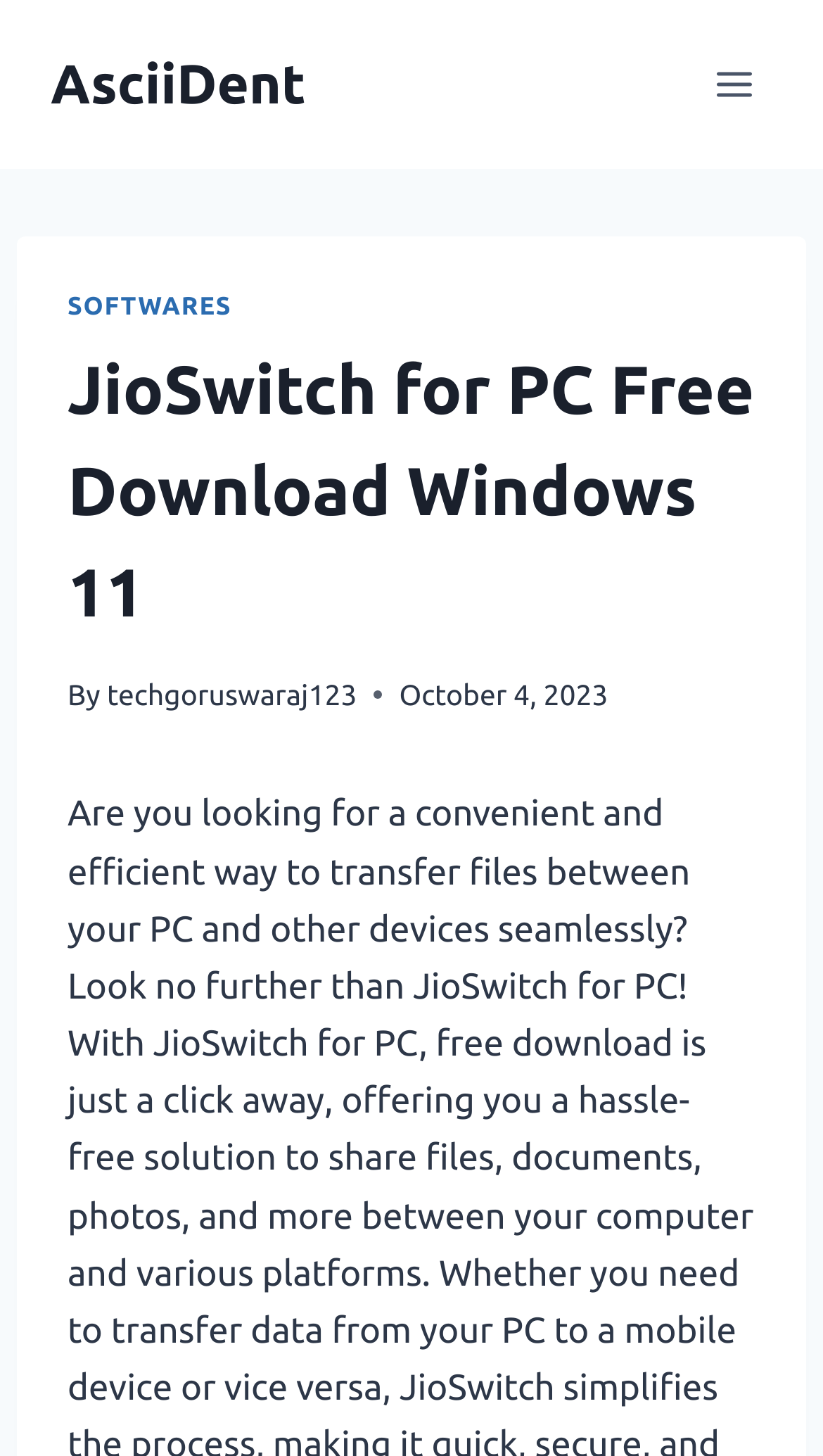Based on the element description: "Toggle Menu", identify the UI element and provide its bounding box coordinates. Use four float numbers between 0 and 1, [left, top, right, bottom].

[0.844, 0.035, 0.938, 0.081]